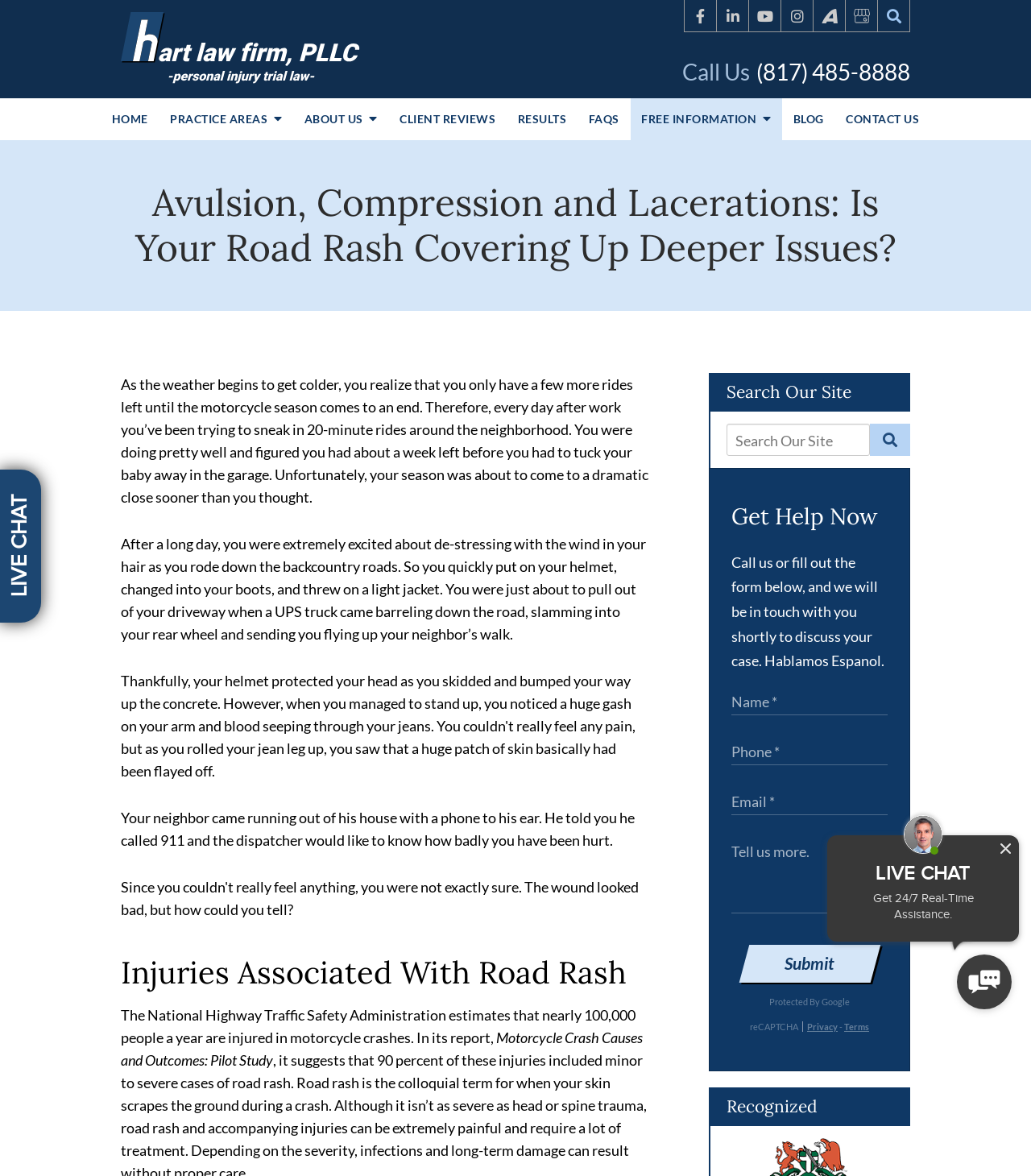Please determine the bounding box coordinates of the element to click in order to execute the following instruction: "Submit the form". The coordinates should be four float numbers between 0 and 1, specified as [left, top, right, bottom].

[0.721, 0.799, 0.849, 0.831]